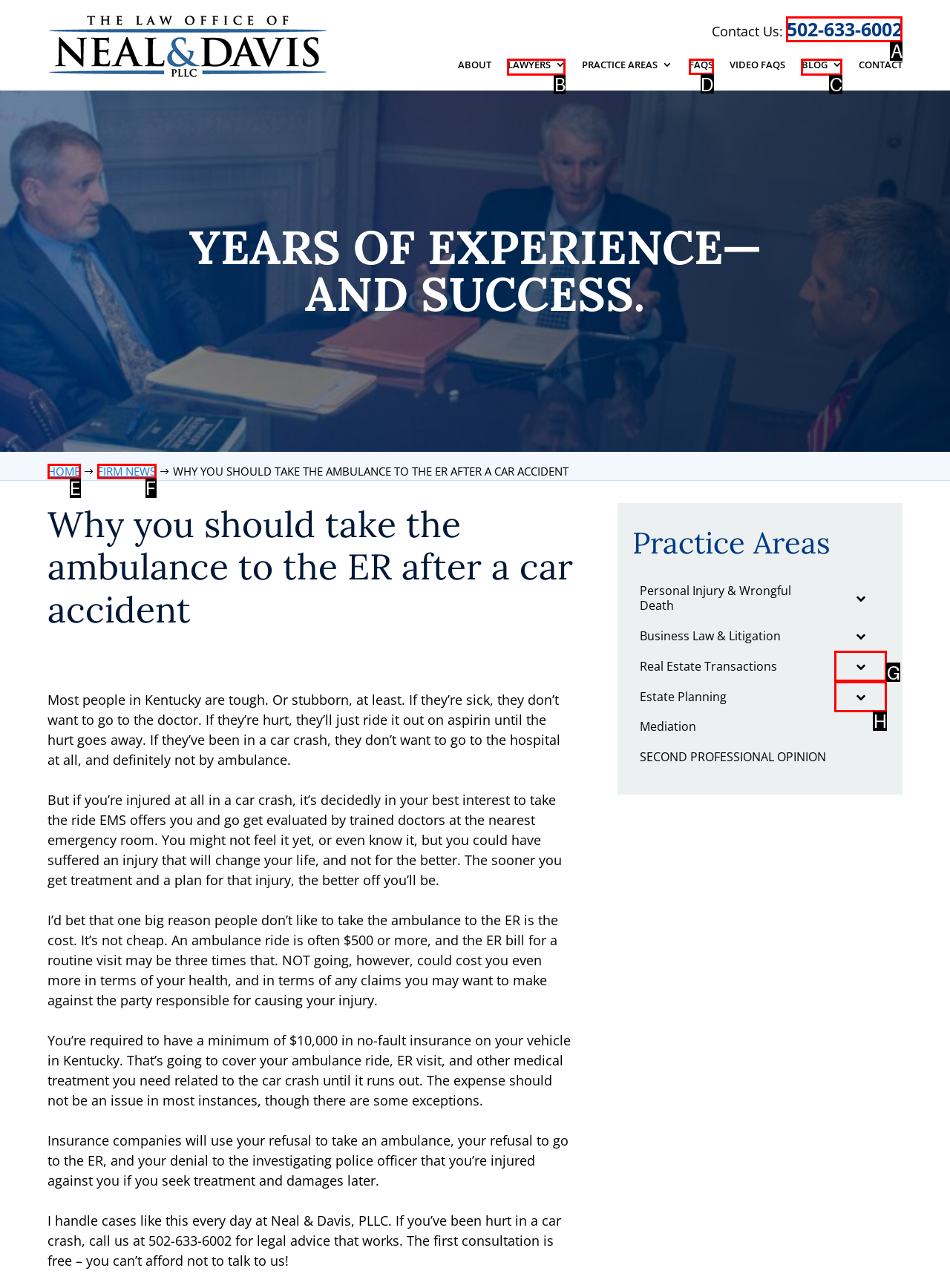Identify the correct UI element to click for this instruction: Read the 'FAQS' page
Respond with the appropriate option's letter from the provided choices directly.

D